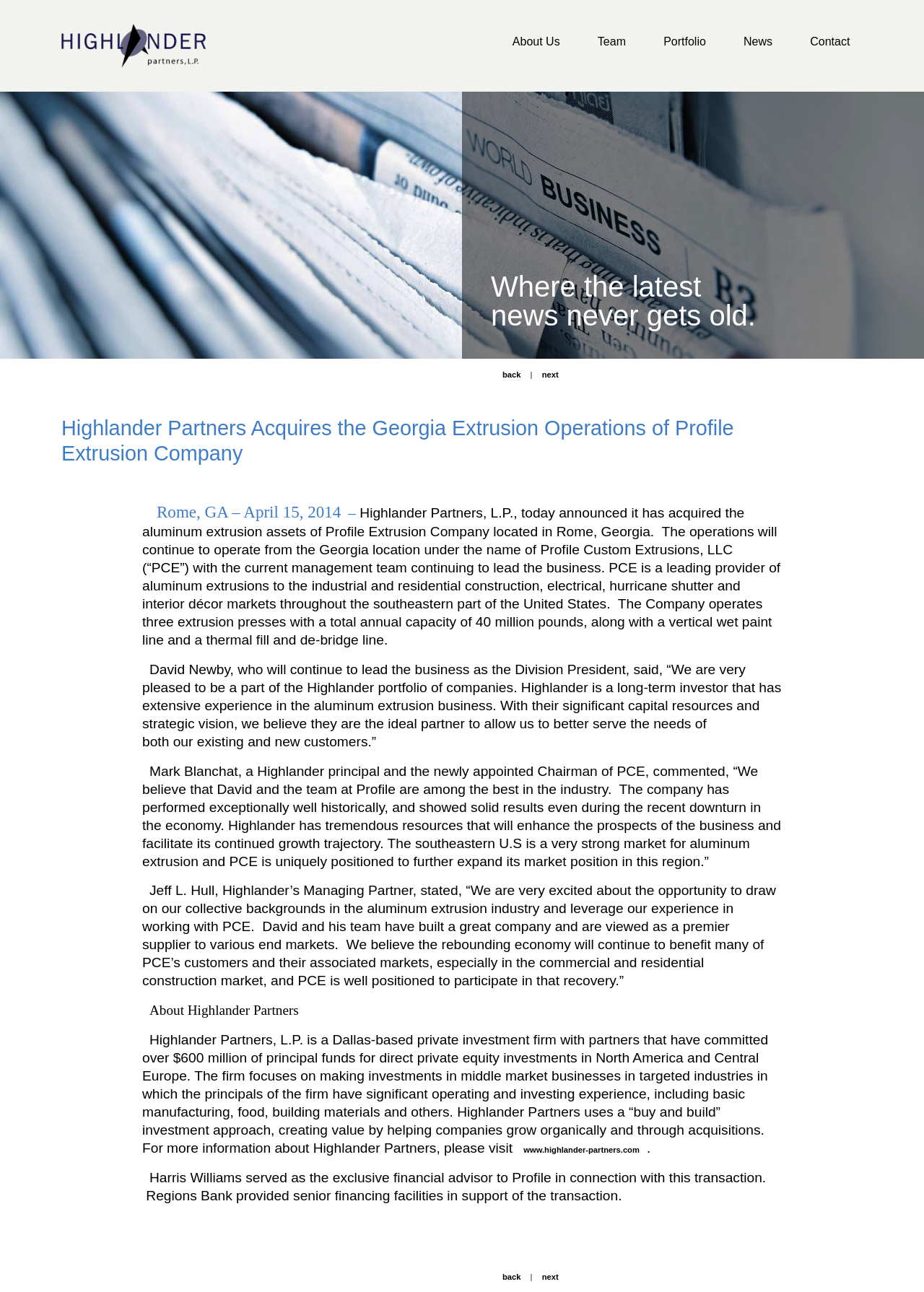Determine the bounding box of the UI element mentioned here: "Contact". The coordinates must be in the format [left, top, right, bottom] with values ranging from 0 to 1.

[0.863, 0.022, 0.934, 0.043]